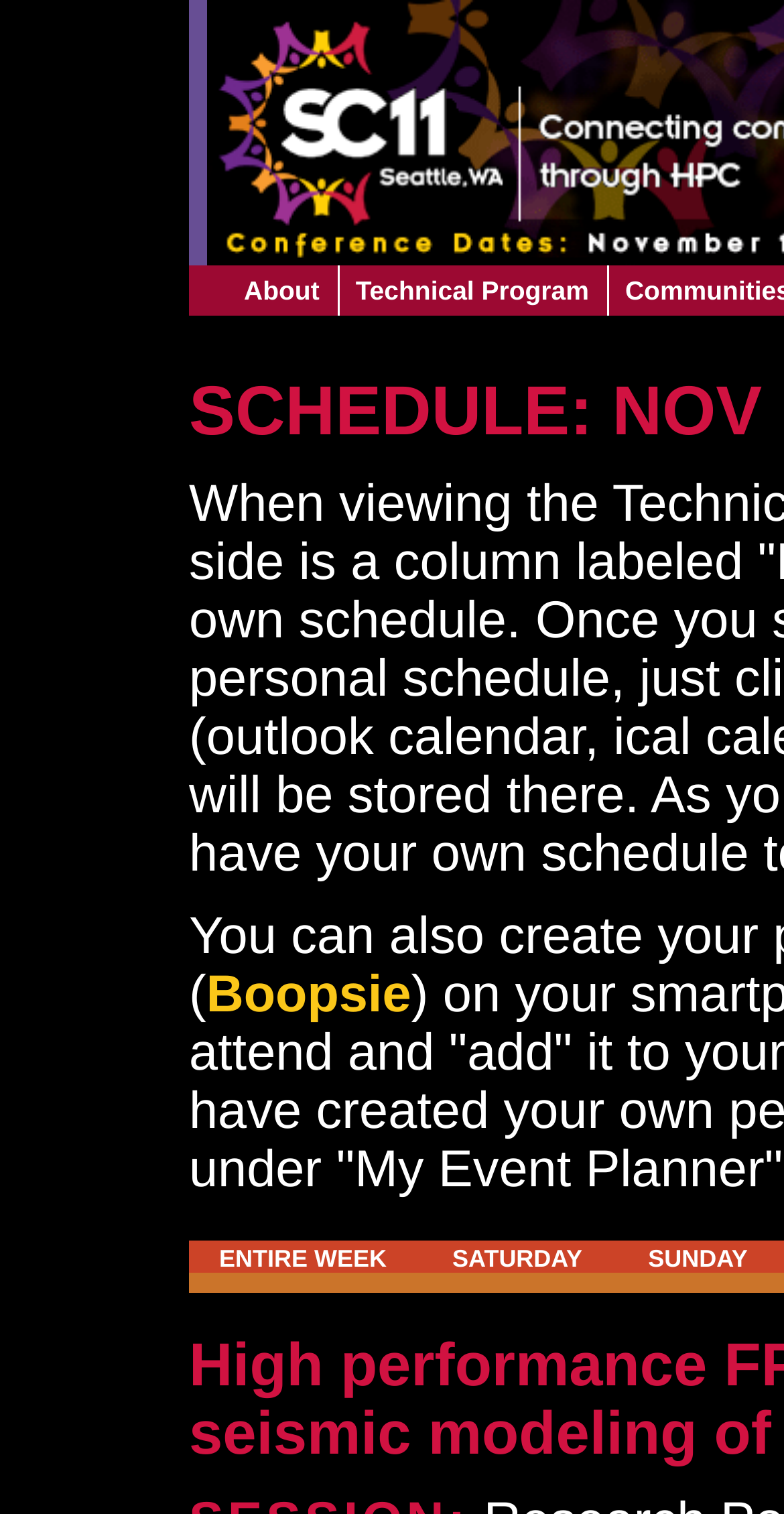Based on the image, provide a detailed and complete answer to the question: 
Are there any empty menu items?

I noticed that there are two empty menu items with bounding box coordinates [0.43, 0.175, 0.433, 0.208] and [0.774, 0.175, 0.777, 0.208]. These elements do not have any text or links associated with them.